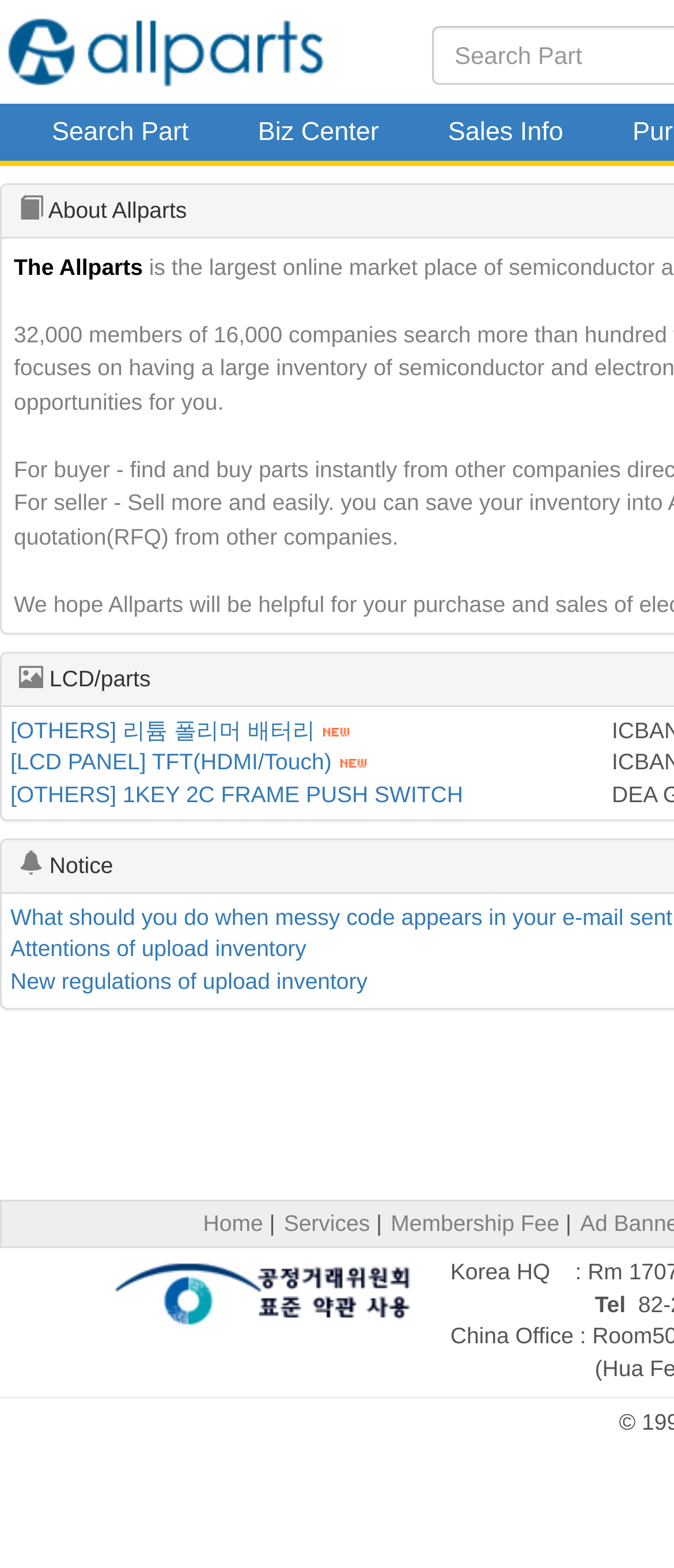Answer the question below in one word or phrase:
What is the purpose of the 'Search Part' button?

To search for parts